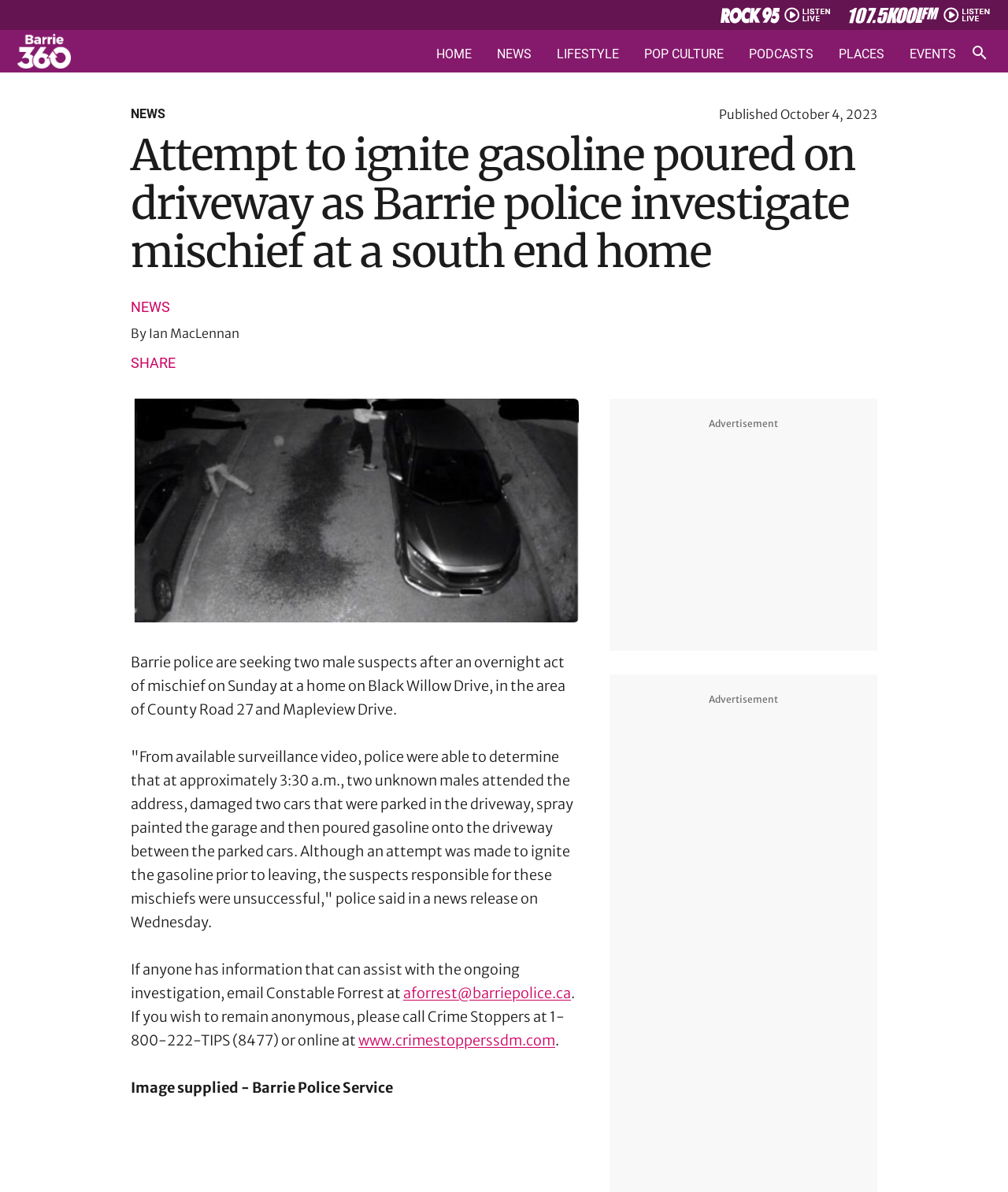Please determine the bounding box coordinates for the element that should be clicked to follow these instructions: "Visit Wilsons Promontory".

None